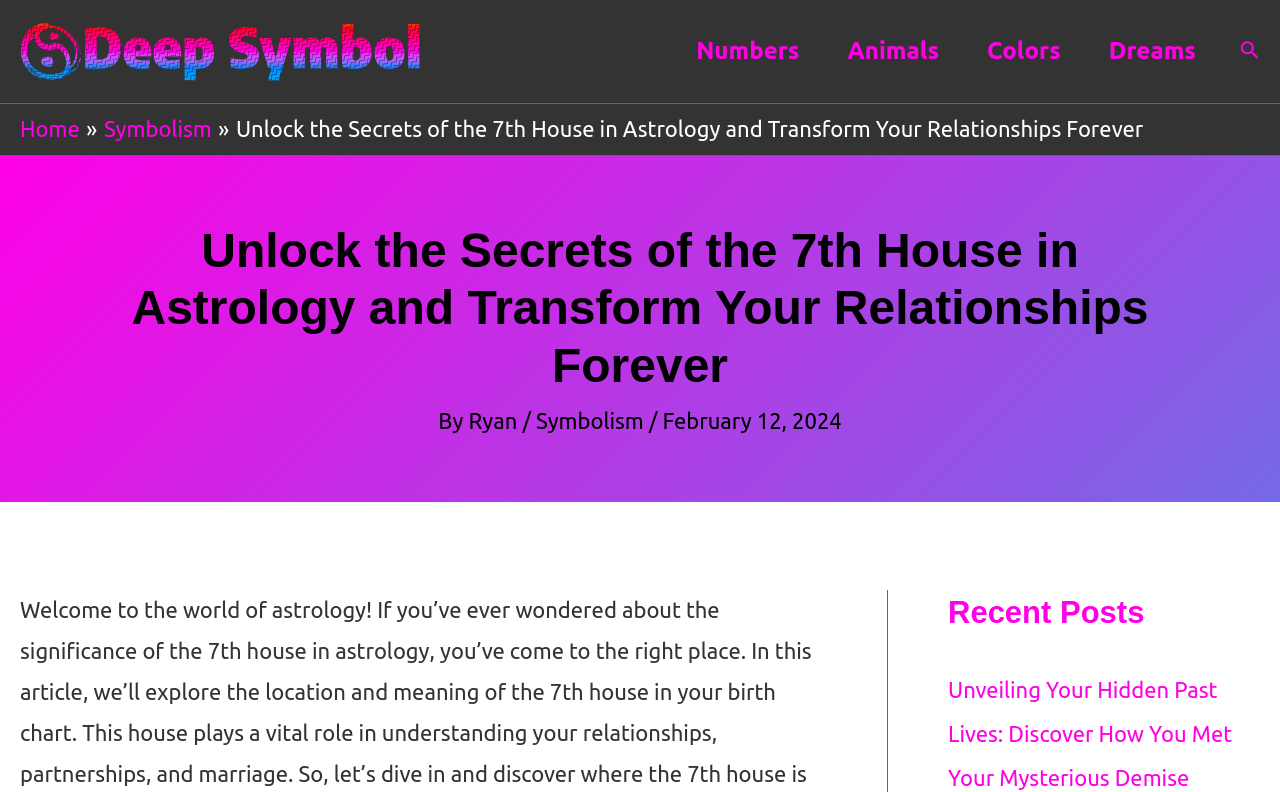Identify the bounding box coordinates of the clickable section necessary to follow the following instruction: "Go to the Home page". The coordinates should be presented as four float numbers from 0 to 1, i.e., [left, top, right, bottom].

[0.016, 0.146, 0.062, 0.178]